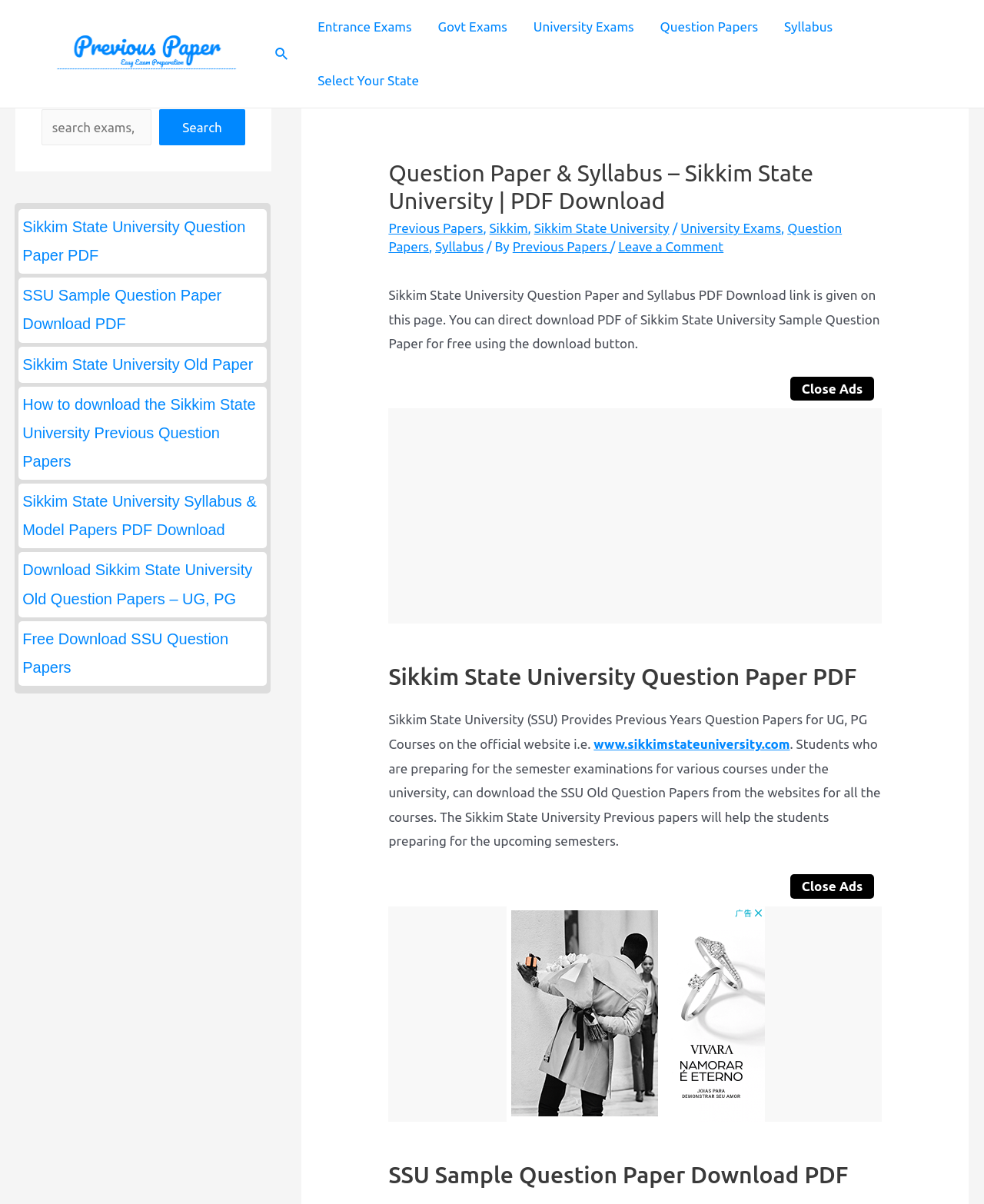Can you find the bounding box coordinates for the element to click on to achieve the instruction: "Visit the Sikkim State University official website"?

[0.603, 0.401, 0.803, 0.413]